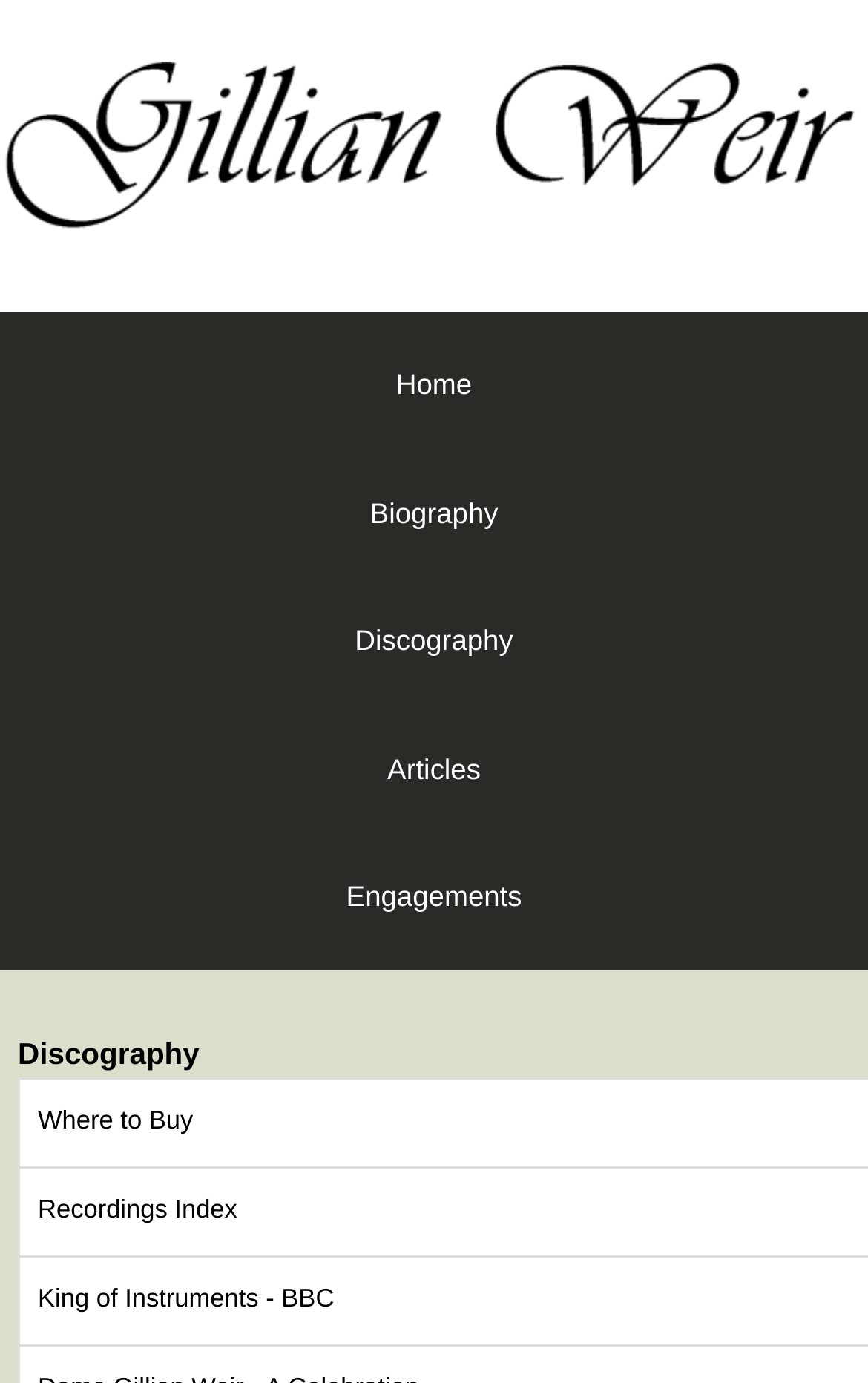Determine the bounding box coordinates of the UI element that matches the following description: "Articles". The coordinates should be four float numbers between 0 and 1 in the format [left, top, right, bottom].

[0.01, 0.51, 0.99, 0.602]